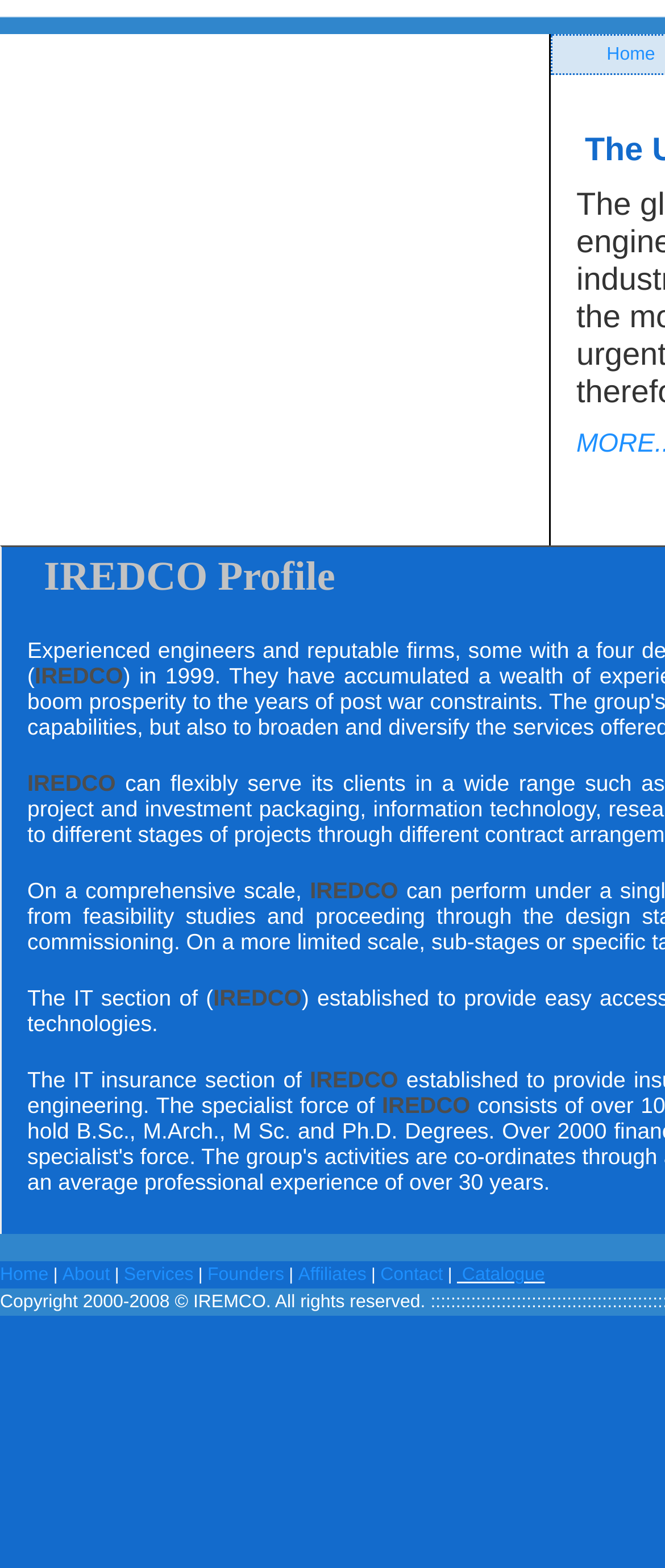How many menu items are there?
Answer with a single word or short phrase according to what you see in the image.

7